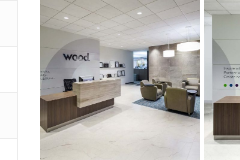Based on what you see in the screenshot, provide a thorough answer to this question: What type of material is the front desk made of?

The caption specifically mentions that the front desk is made of light wood, which suggests a minimalist and clean design that complements the overall aesthetic of the reception area.